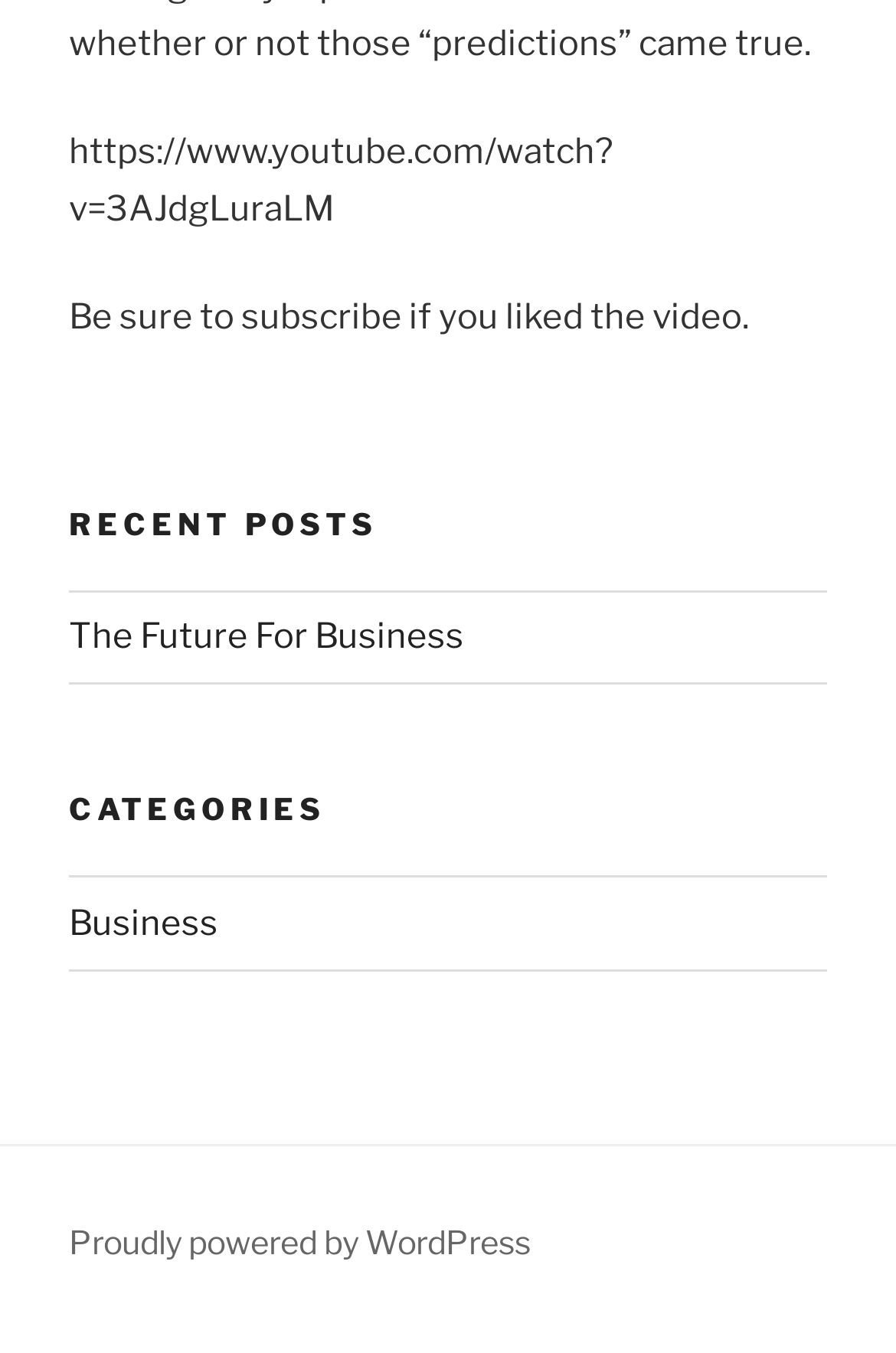What platform is the blog powered by?
Refer to the screenshot and deliver a thorough answer to the question presented.

The footer section of the webpage mentions that the blog is 'Proudly powered by WordPress', which indicates that WordPress is the platform used to power the blog.